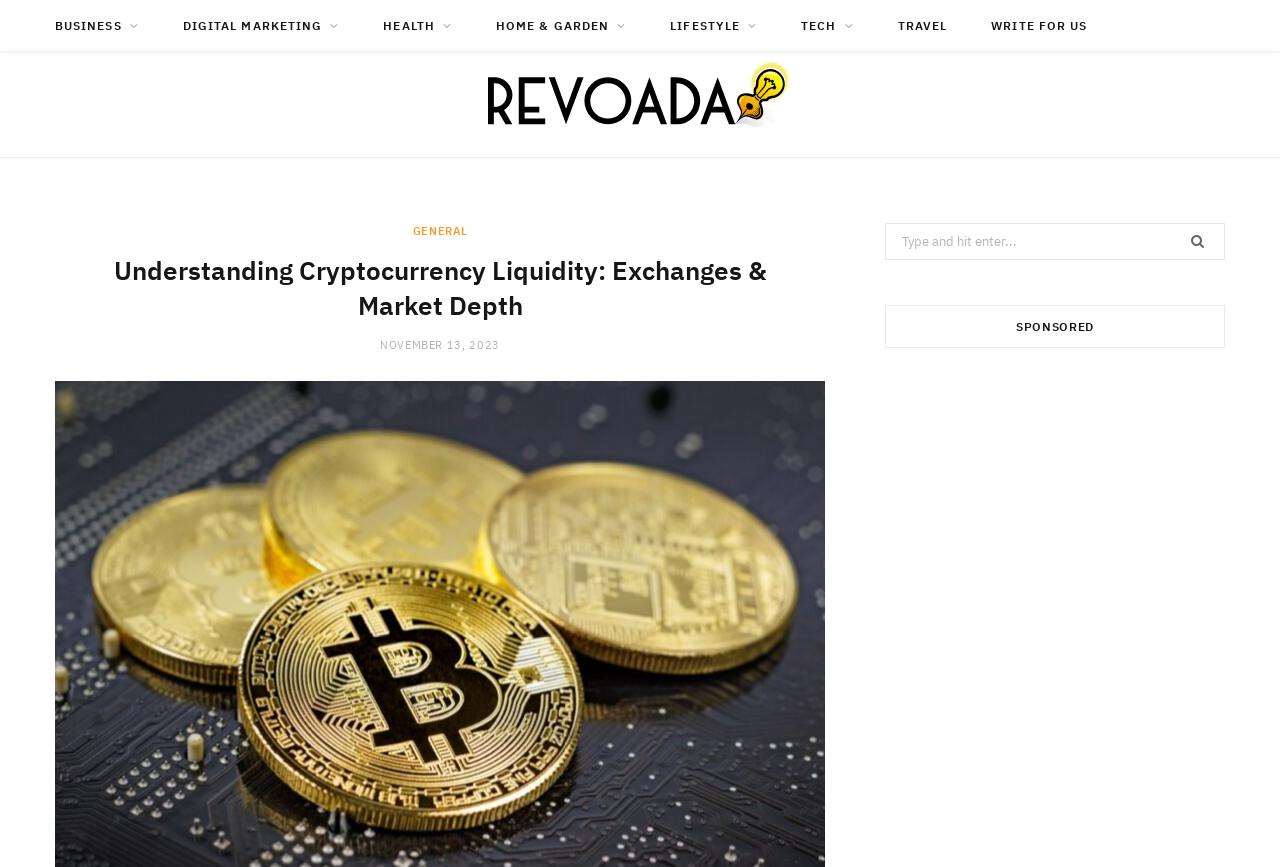Identify the bounding box coordinates for the element you need to click to achieve the following task: "Read about Understanding Cryptocurrency Liquidity". Provide the bounding box coordinates as four float numbers between 0 and 1, in the form [left, top, right, bottom].

[0.043, 0.291, 0.645, 0.372]